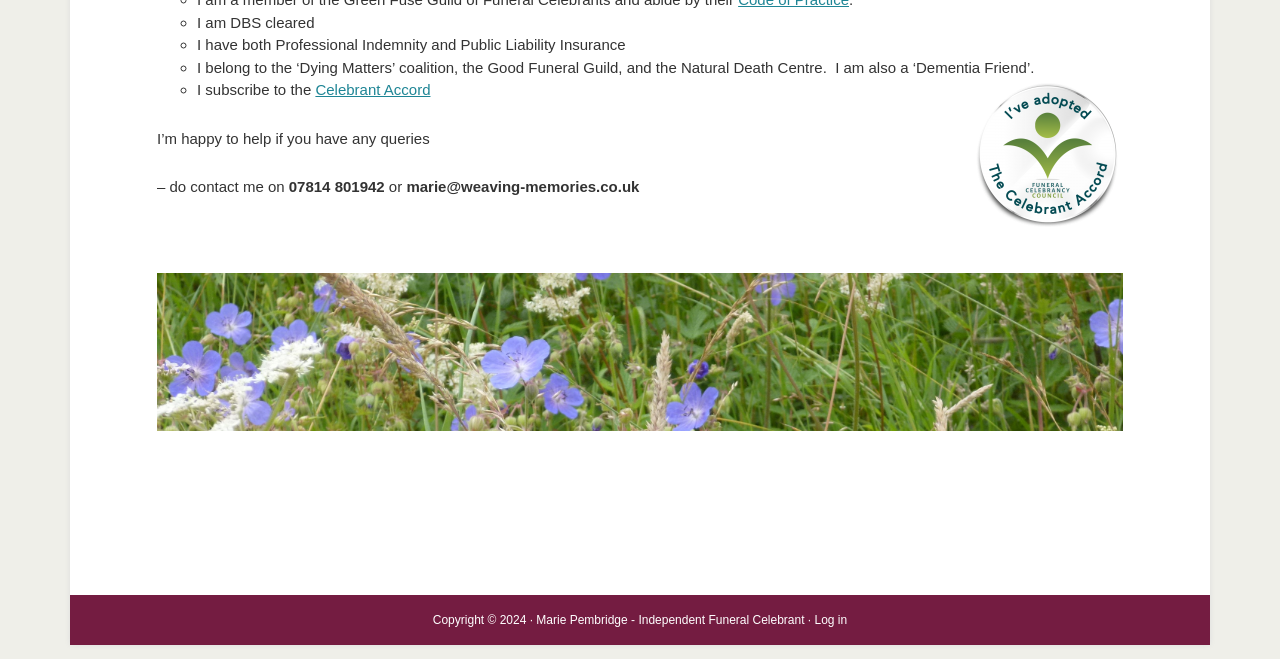Carefully observe the image and respond to the question with a detailed answer:
What is the name of the celebrant?

The name of the celebrant can be found in the copyright information at the bottom of the page, which states 'Copyright © 2024 · Marie Pembridge - Independent Funeral Celebrant ·'.